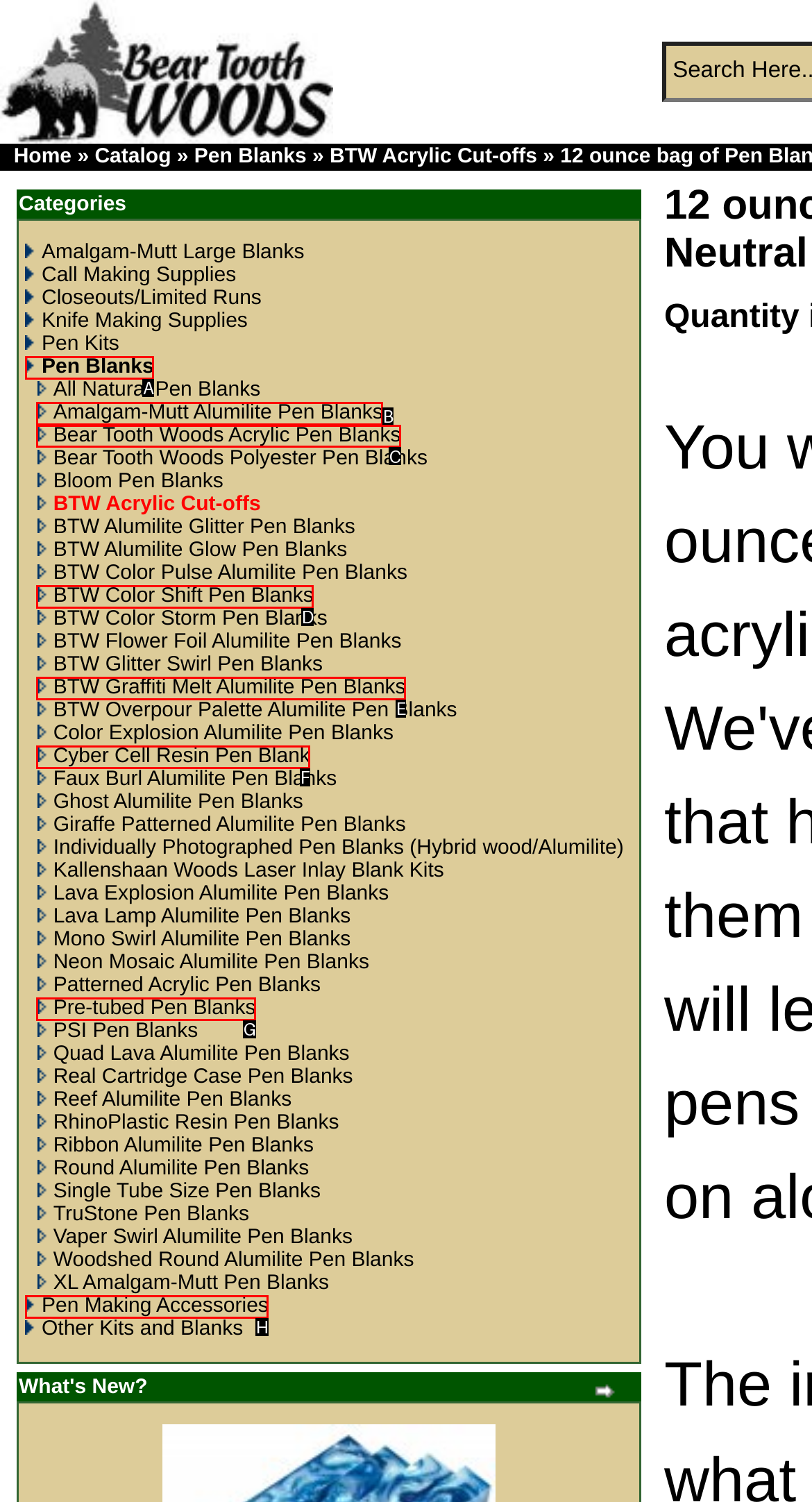Find the HTML element to click in order to complete this task: Browse 'Bear Tooth Woods Acrylic Pen Blanks' link
Answer with the letter of the correct option.

C